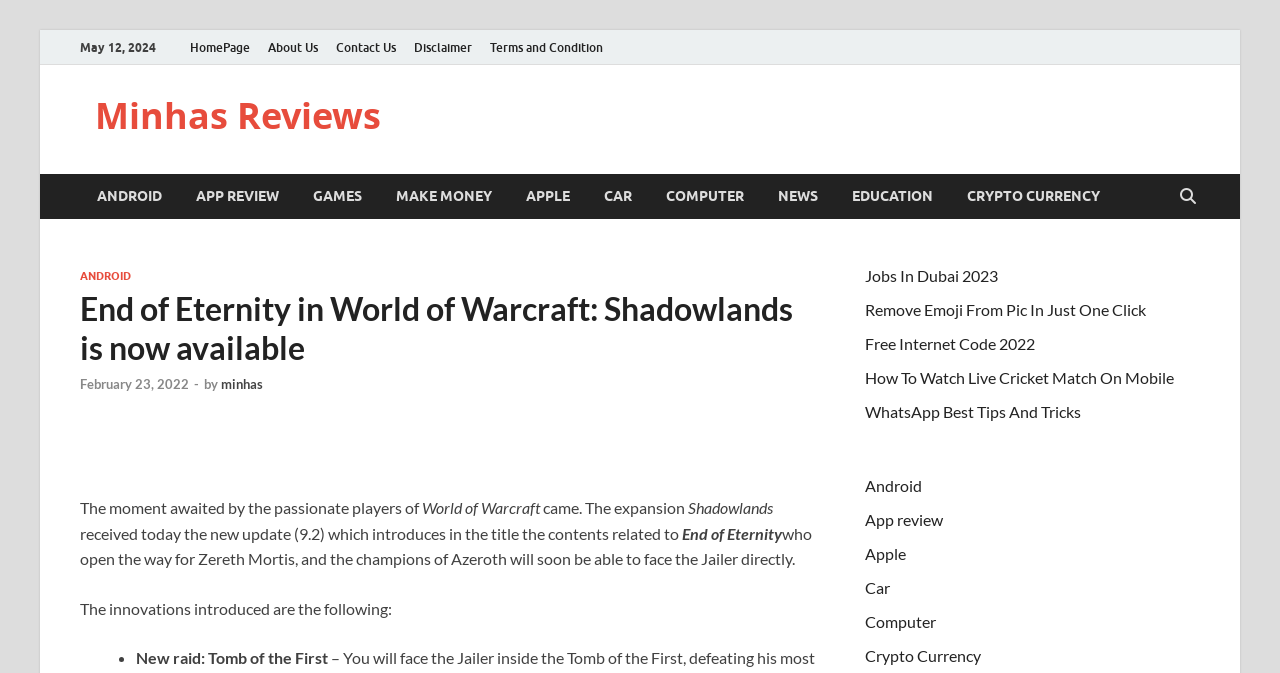Given the webpage screenshot and the description, determine the bounding box coordinates (top-left x, top-left y, bottom-right x, bottom-right y) that define the location of the UI element matching this description: Nov 9 2021

None